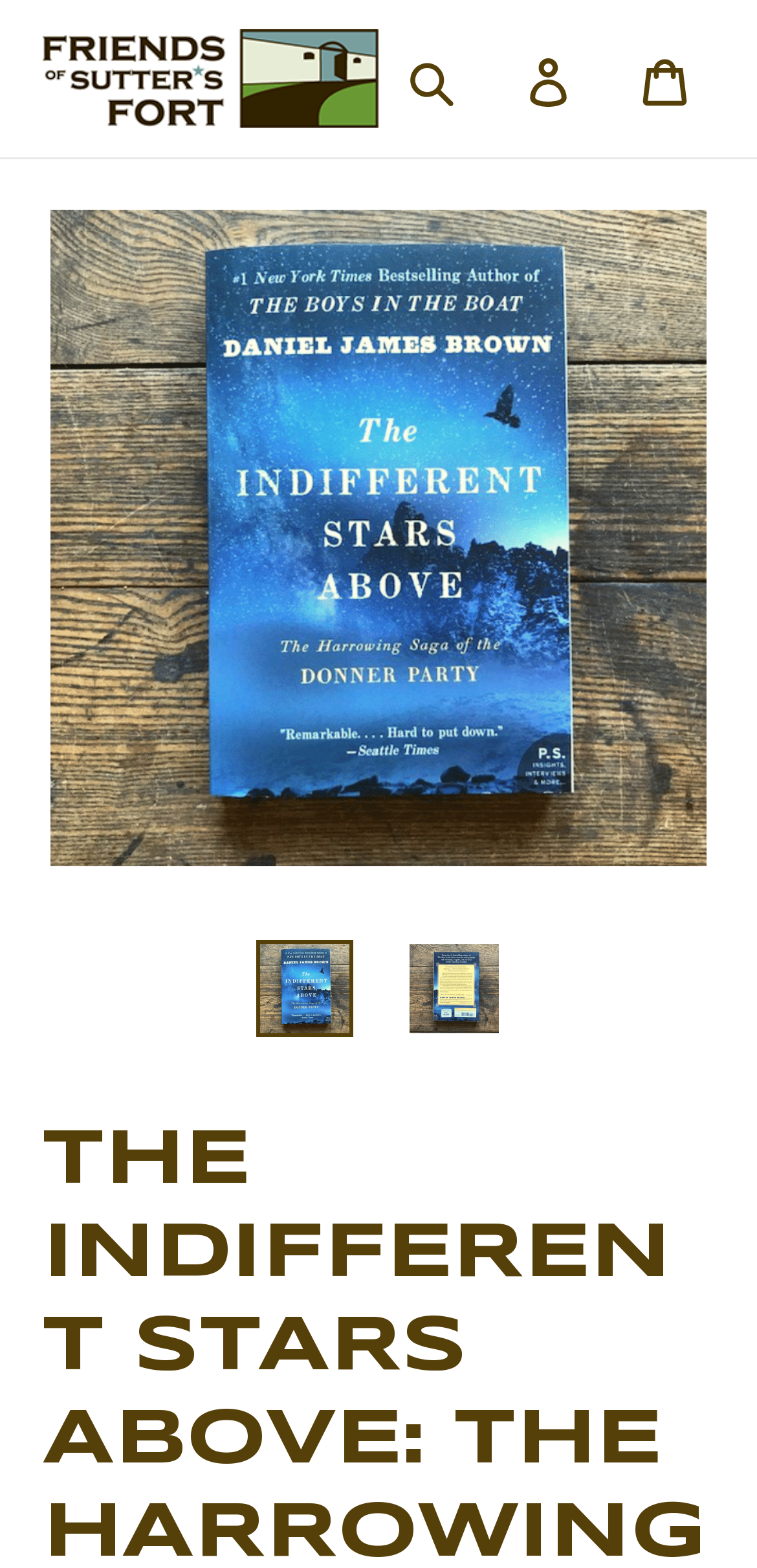Utilize the details in the image to give a detailed response to the question: How many images of the book are there?

I counted the number of images with the same description 'The Indifferent Stars Above: The Harrowing Saga of the Donner Party' and found three of them. They are located at different positions on the webpage.